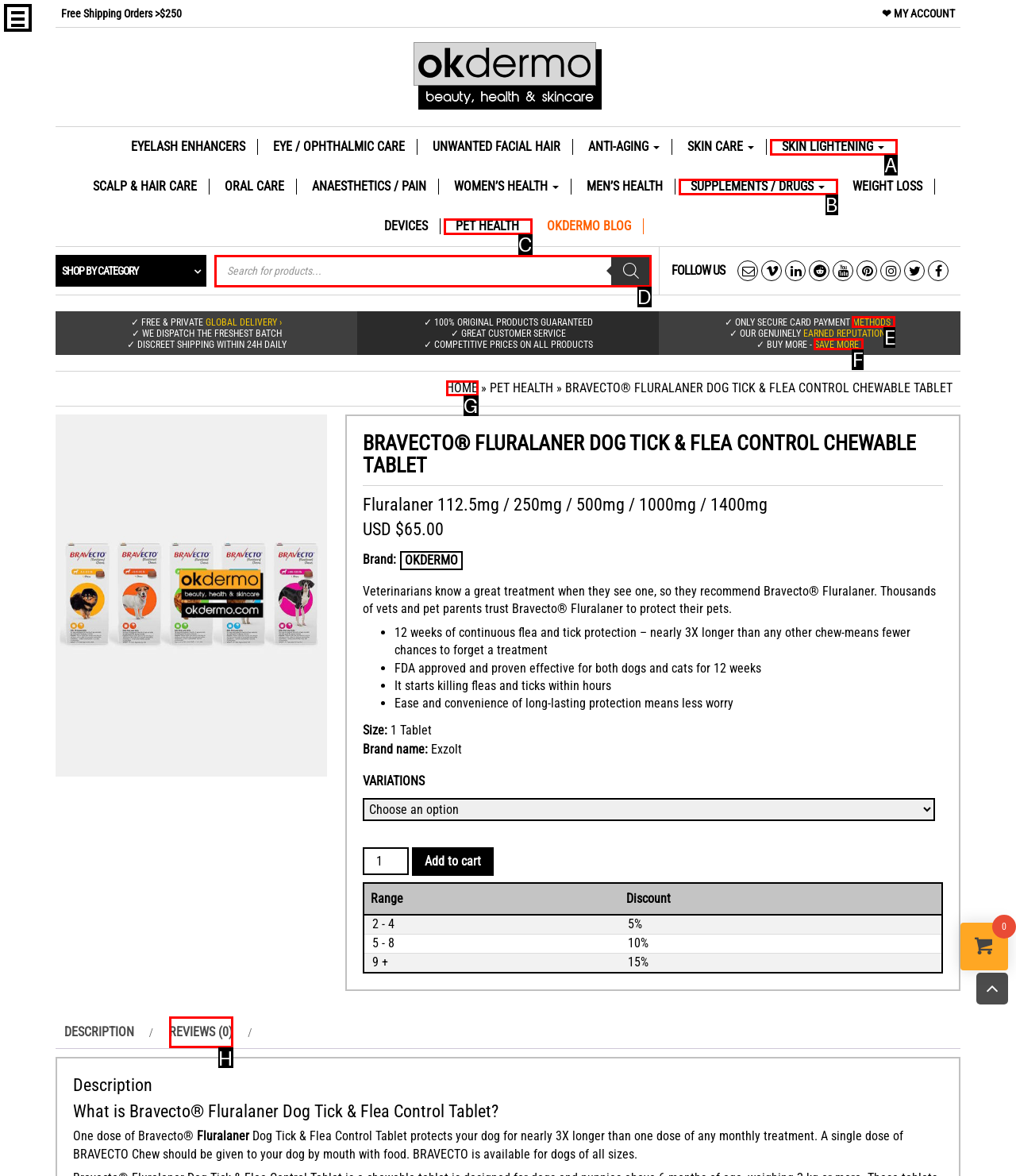From the given choices, identify the element that matches: visit Phlit home page
Answer with the letter of the selected option.

None